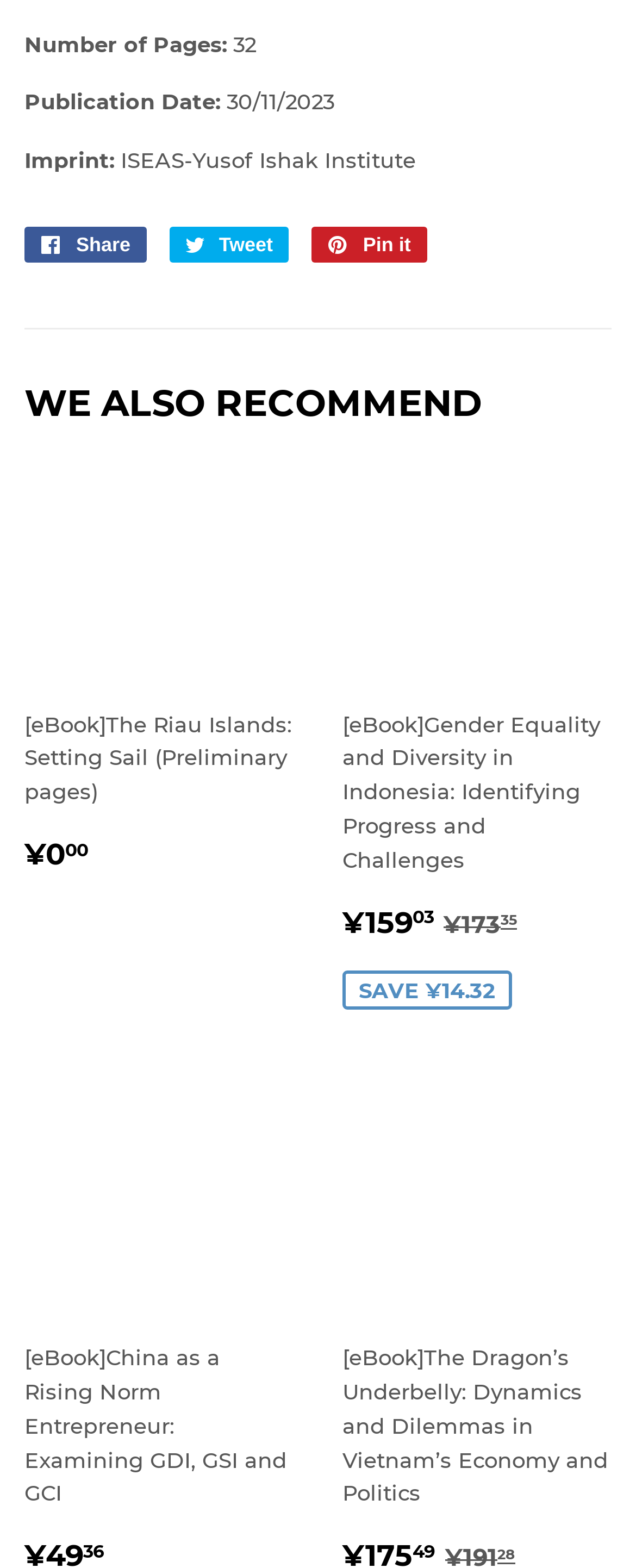Provide a short answer to the following question with just one word or phrase: What is the publication date?

30/11/2023